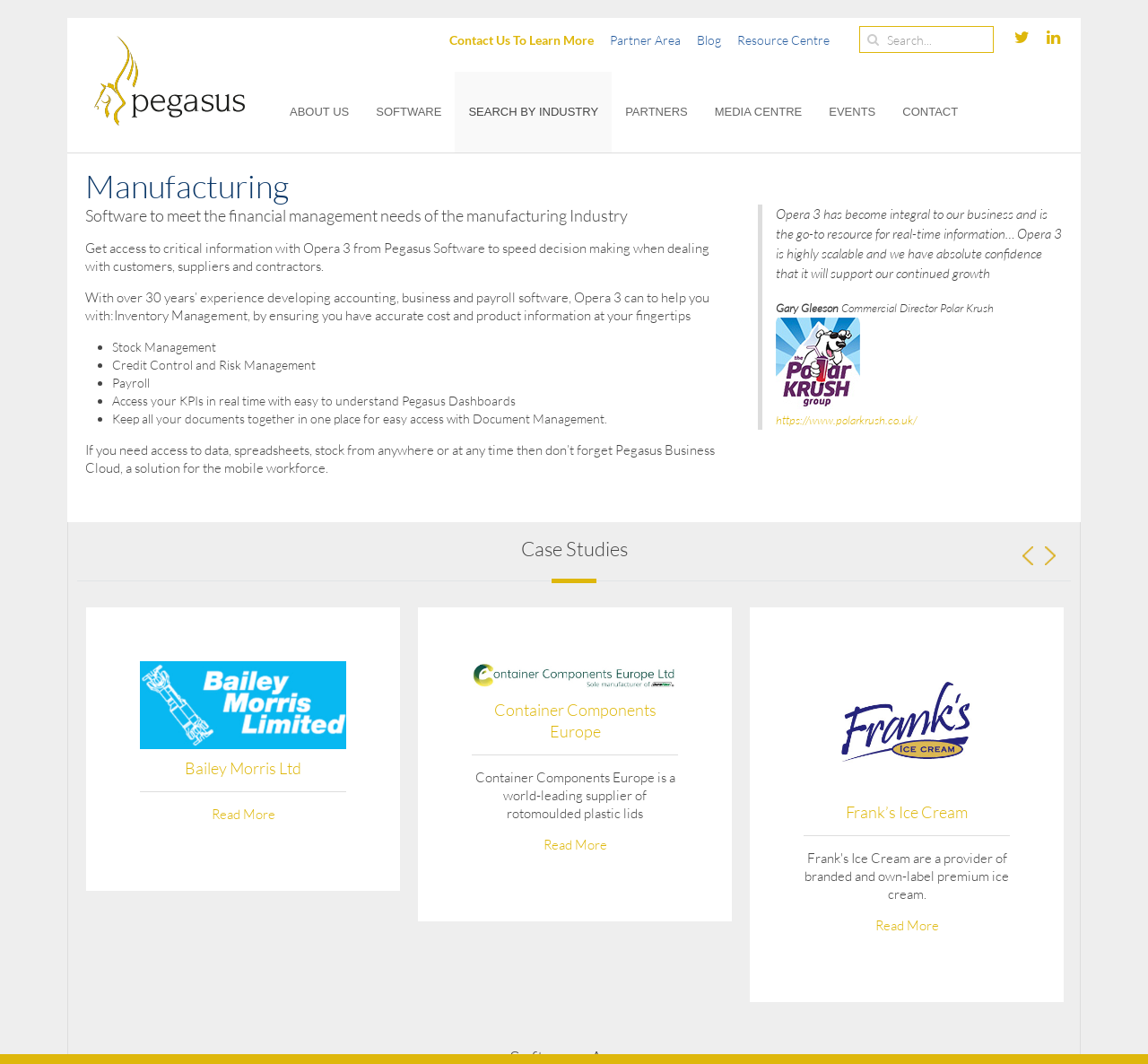Write a detailed summary of the webpage.

This webpage is about Pegasus, a company that provides accounting, payroll, and business software. At the top left corner, there is a Pegasus logo, and next to it, there are social media links to Twitter and LinkedIn. On the top right corner, there are links to "Contact Us To Learn More", "Partner Area", "Blog", "Resource Centre", and a search box.

Below the top section, there is a navigation menu with links to "ABOUT US", "SOFTWARE", "SEARCH BY INDUSTRY", "PARTNERS", "MEDIA CENTRE", "EVENTS", and "CONTACT".

The main content of the webpage is about the manufacturing industry and how Pegasus' software, Opera 3, can help with financial management needs. There is a heading "Manufacturing" followed by a subheading that describes the software's capabilities. Below this, there is a paragraph of text that explains how Opera 3 can provide access to critical information, speed up decision making, and help with inventory management, stock management, credit control, and risk management.

There is a list of bullet points that highlight the software's features, including payroll, access to KPIs in real-time, and document management. Below this, there is a quote from a satisfied customer, Gary Gleeson, Commercial Director of Polar Krush, with a link to the company's website.

The webpage also features a section on case studies, with a heading "Case Studies" and a button to navigate to the previous or next page. There are three case studies presented, each with a heading, a link to the company's website, and a brief description of the company. The case studies are for Bailey Morris Ltd, Container Components Europe, and Frank's Ice Cream.